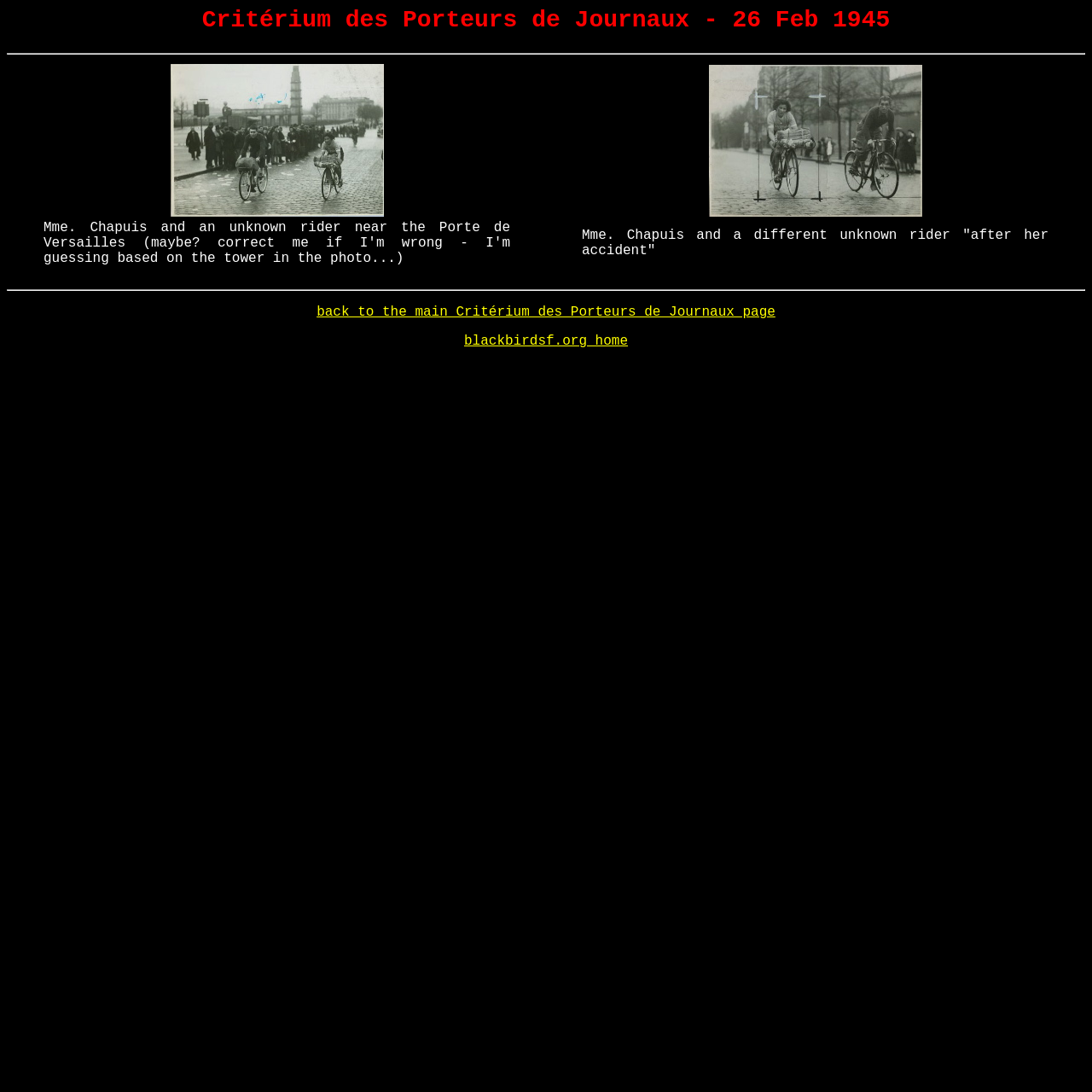Describe the entire webpage, focusing on both content and design.

The webpage is about the Critérium des Porteurs de Journaux, a specific event that took place on February 26, 1945. At the top, there is a heading with the same title as the webpage. Below the heading, there is a horizontal separator line. 

The main content of the webpage is presented in a table with two rows. The first row contains two grid cells, each with a link and an image. The images are positioned on the left side of the links. The second row also has two grid cells, each containing a blockquote with text. The blockquotes are positioned next to each other, with the first one on the left and the second one on the right. The text in the second blockquote describes an accident involving Mme. Chapuis and an unknown rider.

Below the table, there is another horizontal separator line. At the bottom of the webpage, there are two links: one leading back to the main Critérium des Porteurs de Journaux page and another to the blackbirdsf.org home page. These links are positioned side by side, with the first one on the left and the second one on the right.